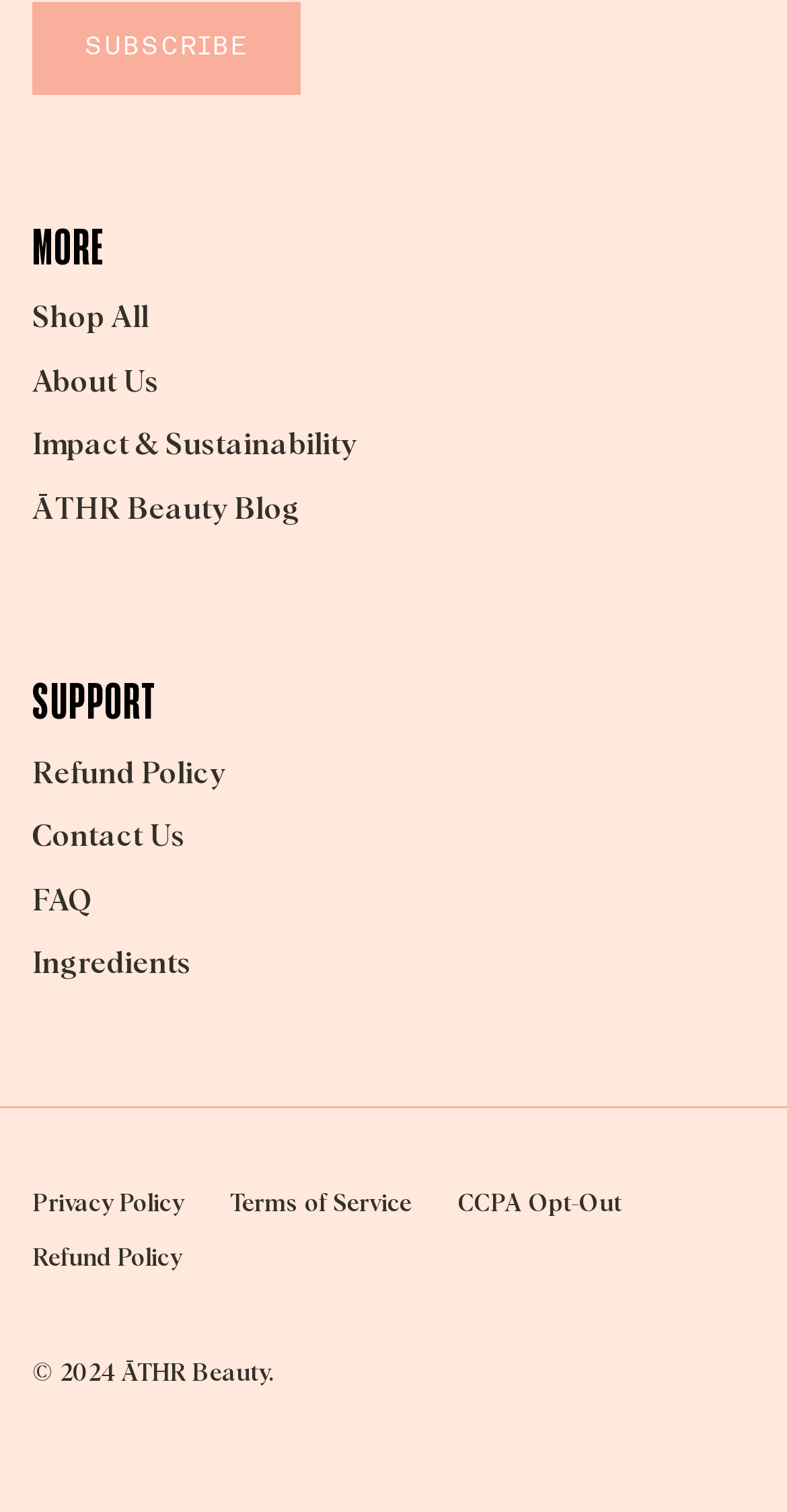Identify the bounding box of the HTML element described here: "Subscribe". Provide the coordinates as four float numbers between 0 and 1: [left, top, right, bottom].

[0.041, 0.001, 0.383, 0.063]